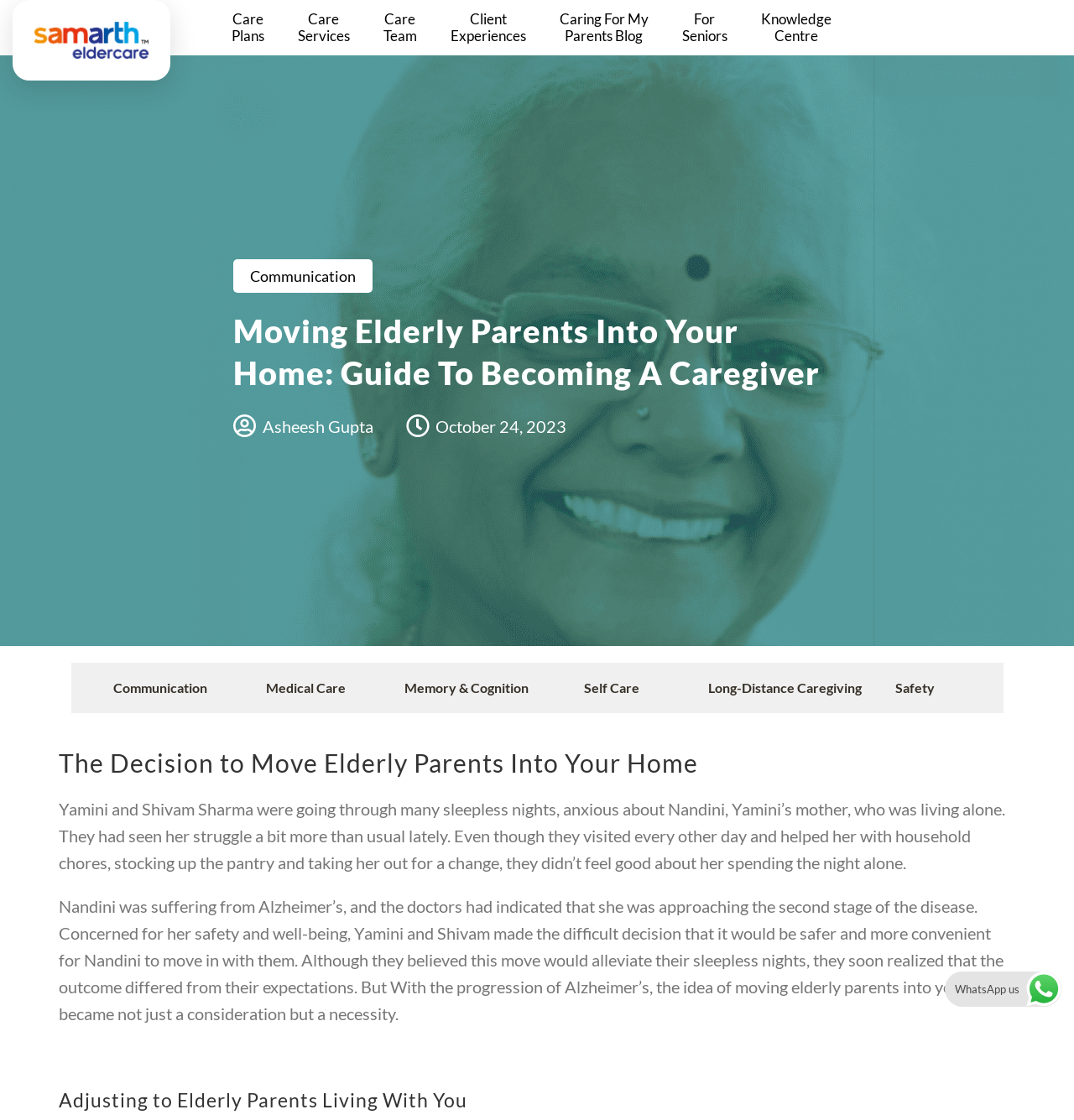Give a concise answer using only one word or phrase for this question:
What is the concern of Yamini and Shivam about Nandini?

Her safety and well-being